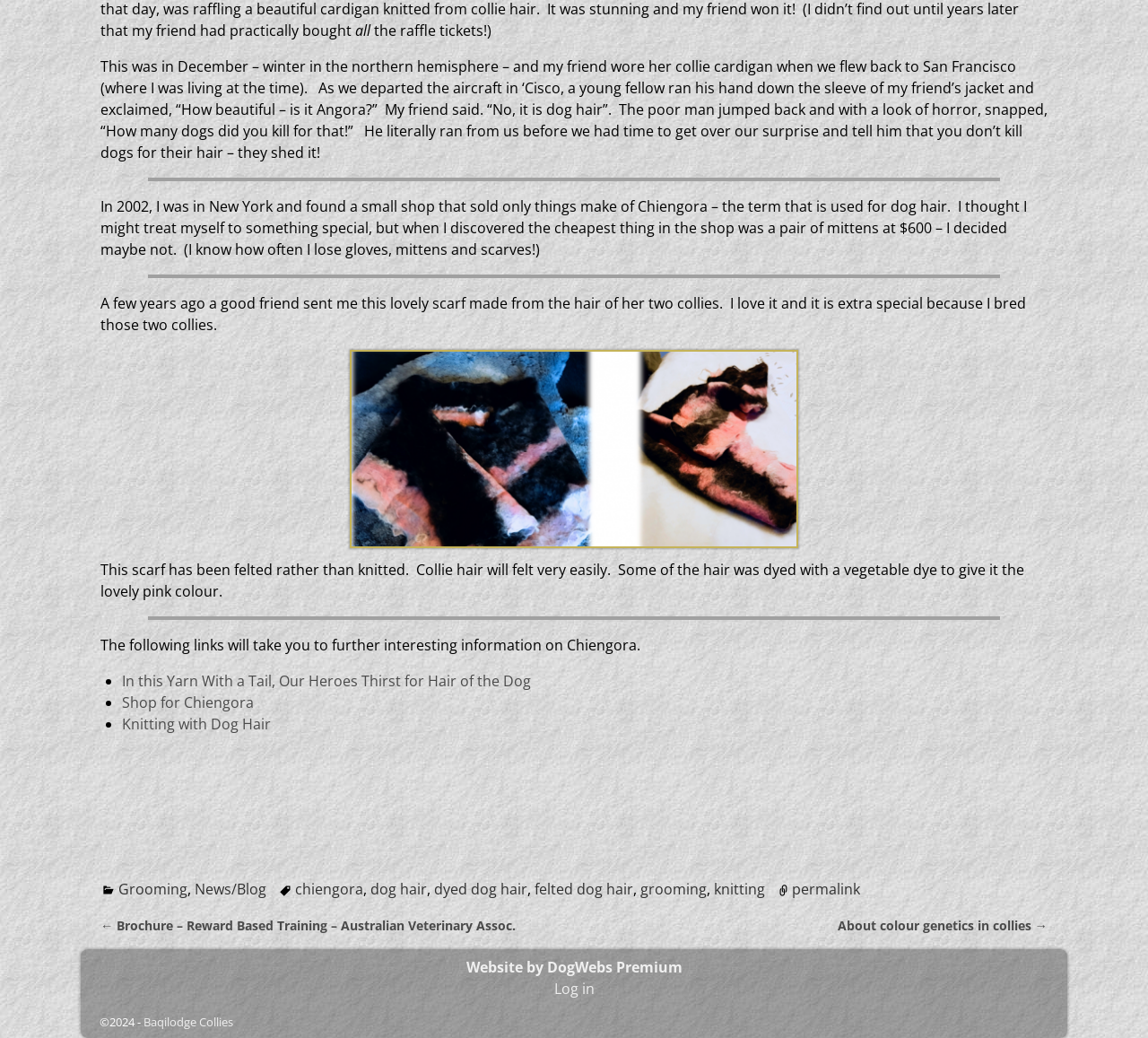What is the copyright year of the website?
Based on the image content, provide your answer in one word or a short phrase.

2024